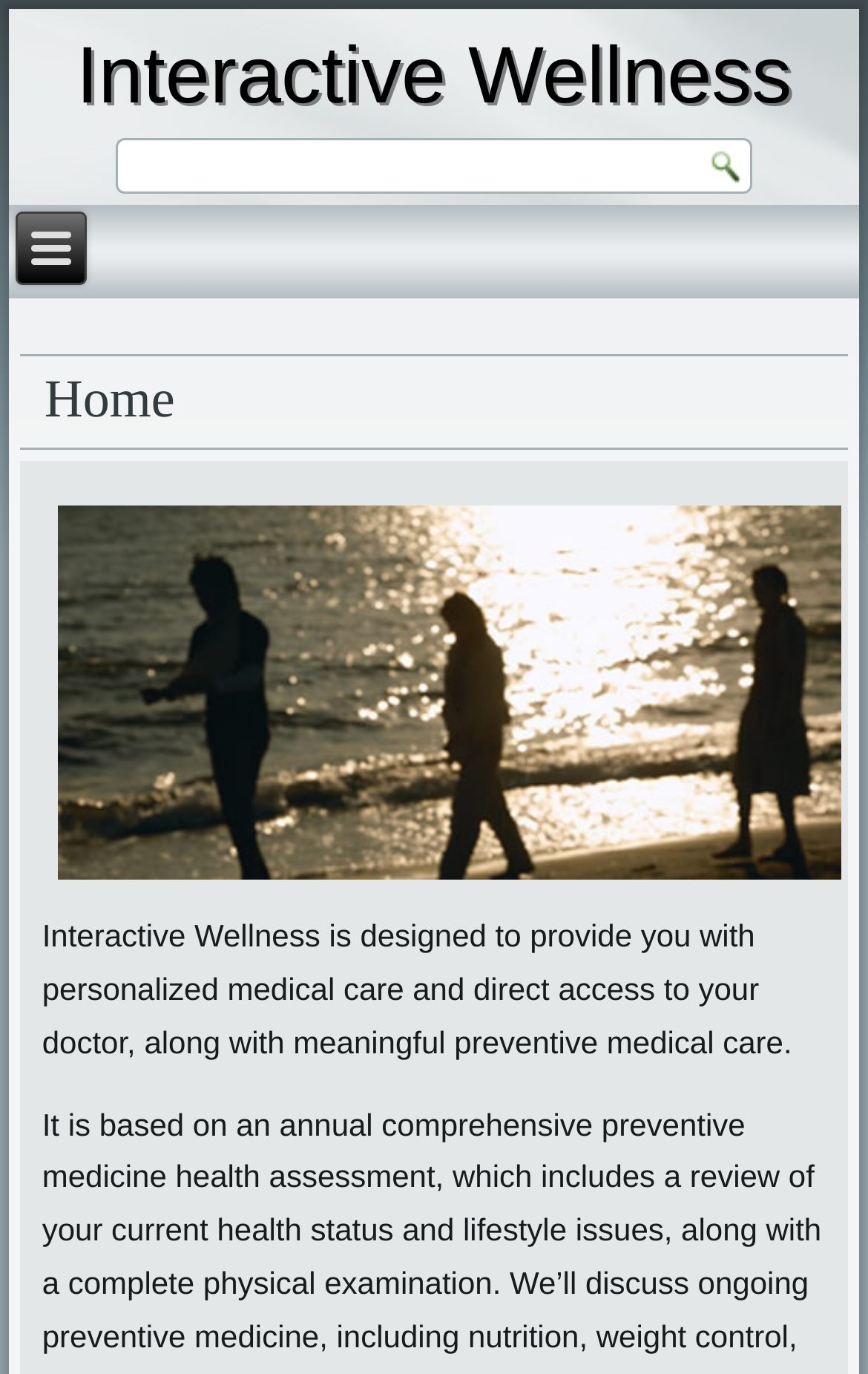Utilize the details in the image to give a detailed response to the question: Is there a search function on the webpage?

There is a textbox on the webpage, which suggests that users can input text to search for something, although the exact functionality is not specified.